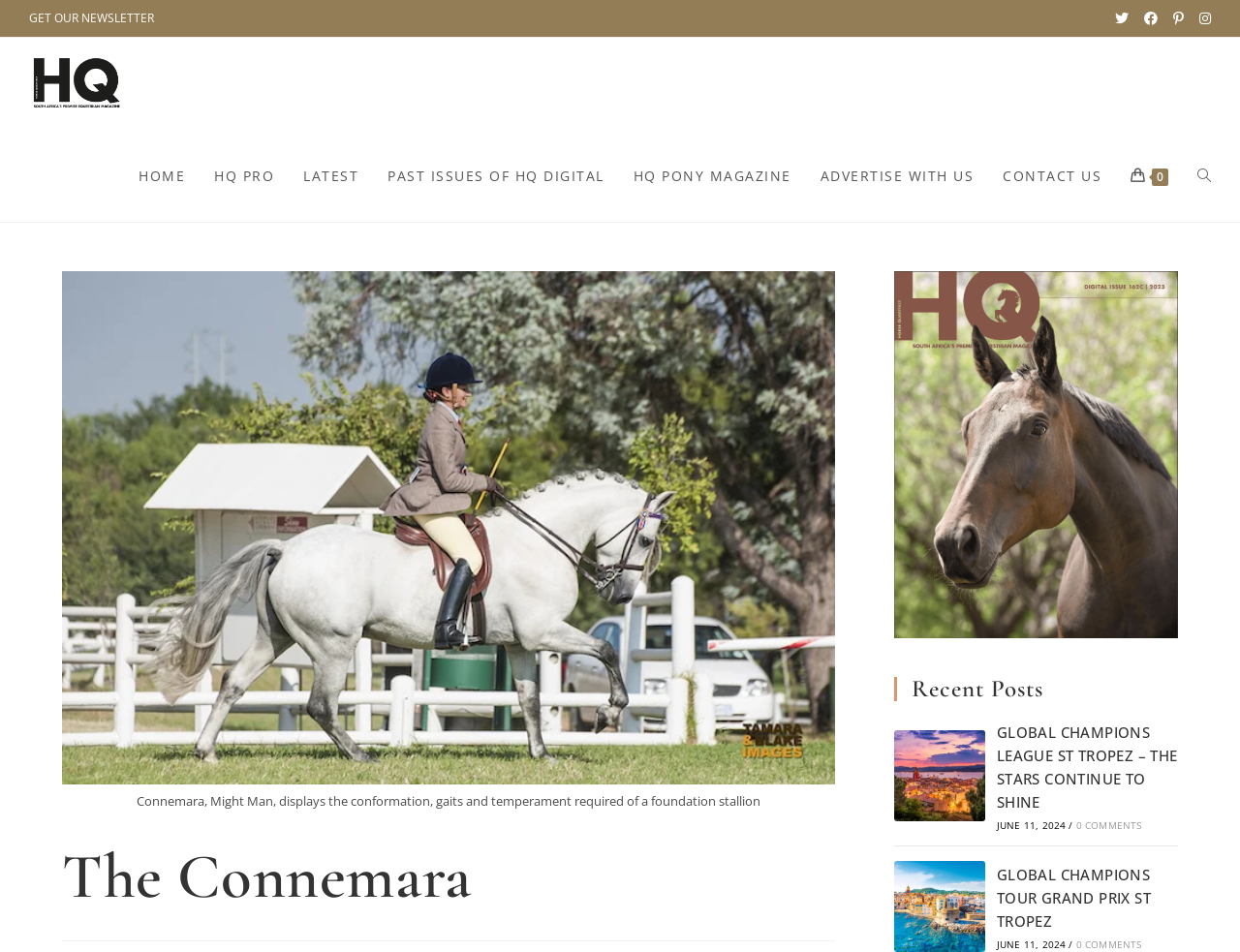Please identify the coordinates of the bounding box that should be clicked to fulfill this instruction: "Read the latest news".

[0.233, 0.136, 0.301, 0.233]